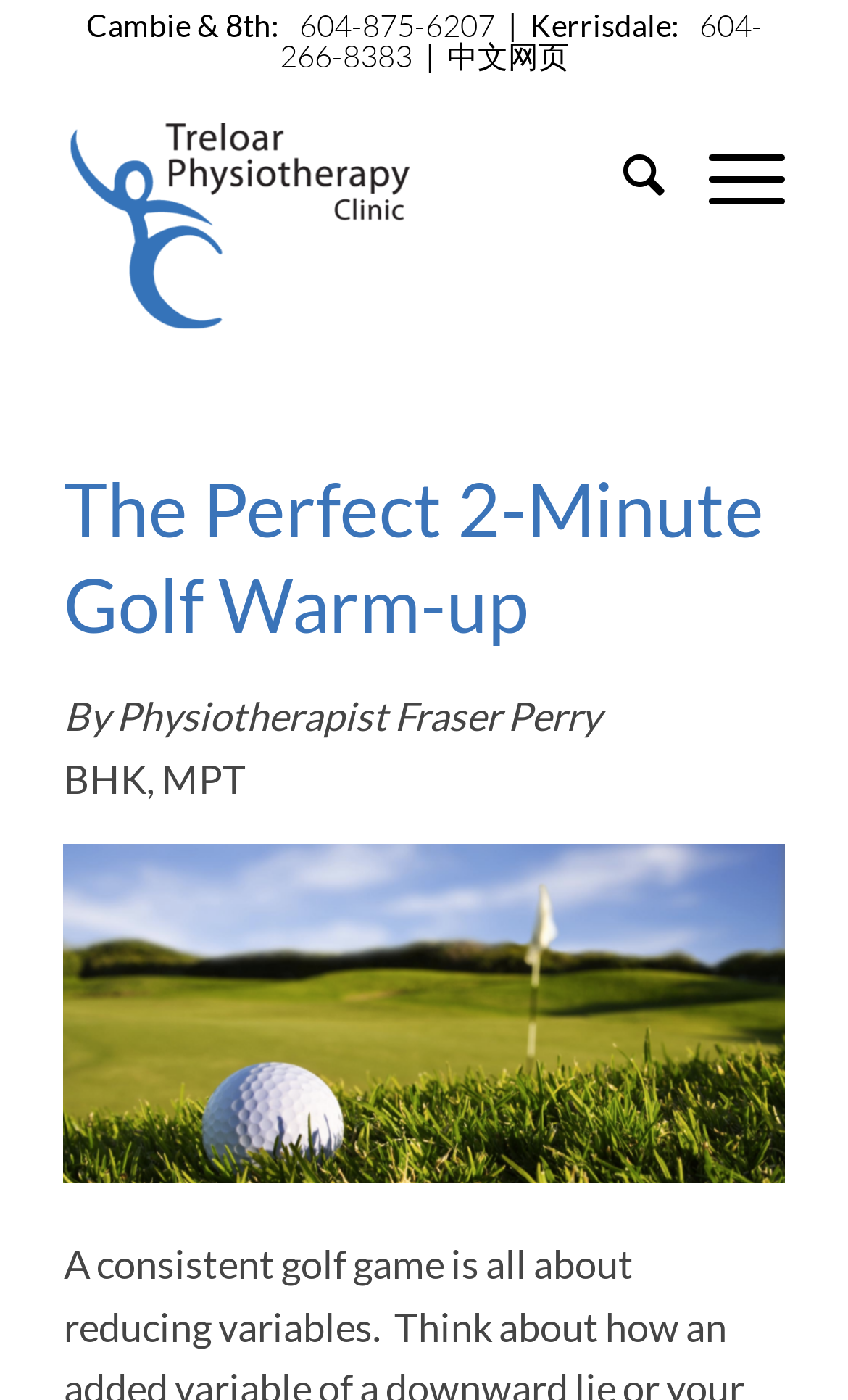Provide a brief response to the question below using one word or phrase:
How many clinic locations are mentioned?

2